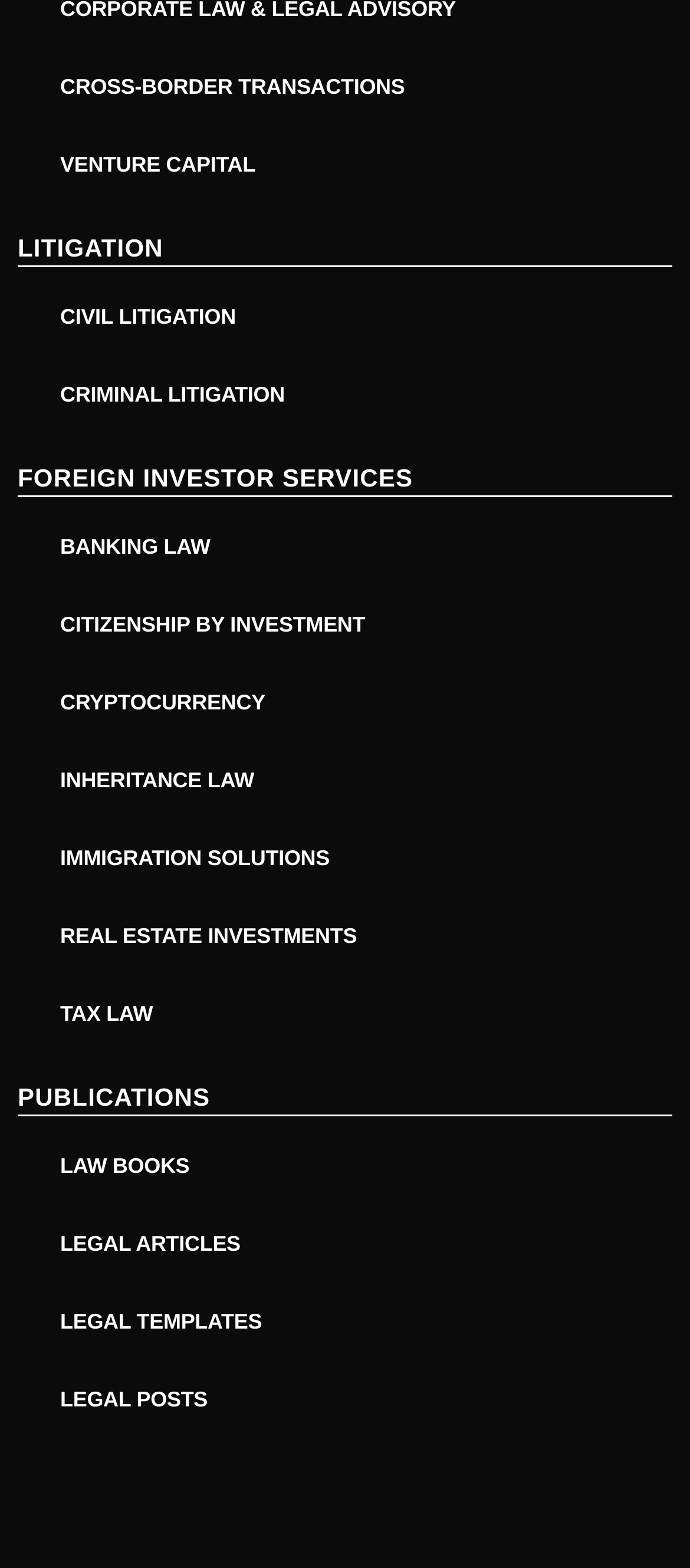Locate the bounding box of the UI element described in the following text: "Law Books".

[0.026, 0.723, 0.974, 0.764]